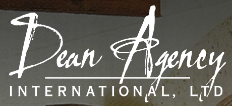What is hinted at by the background texture?
Using the visual information, reply with a single word or short phrase.

Natural materials or stone